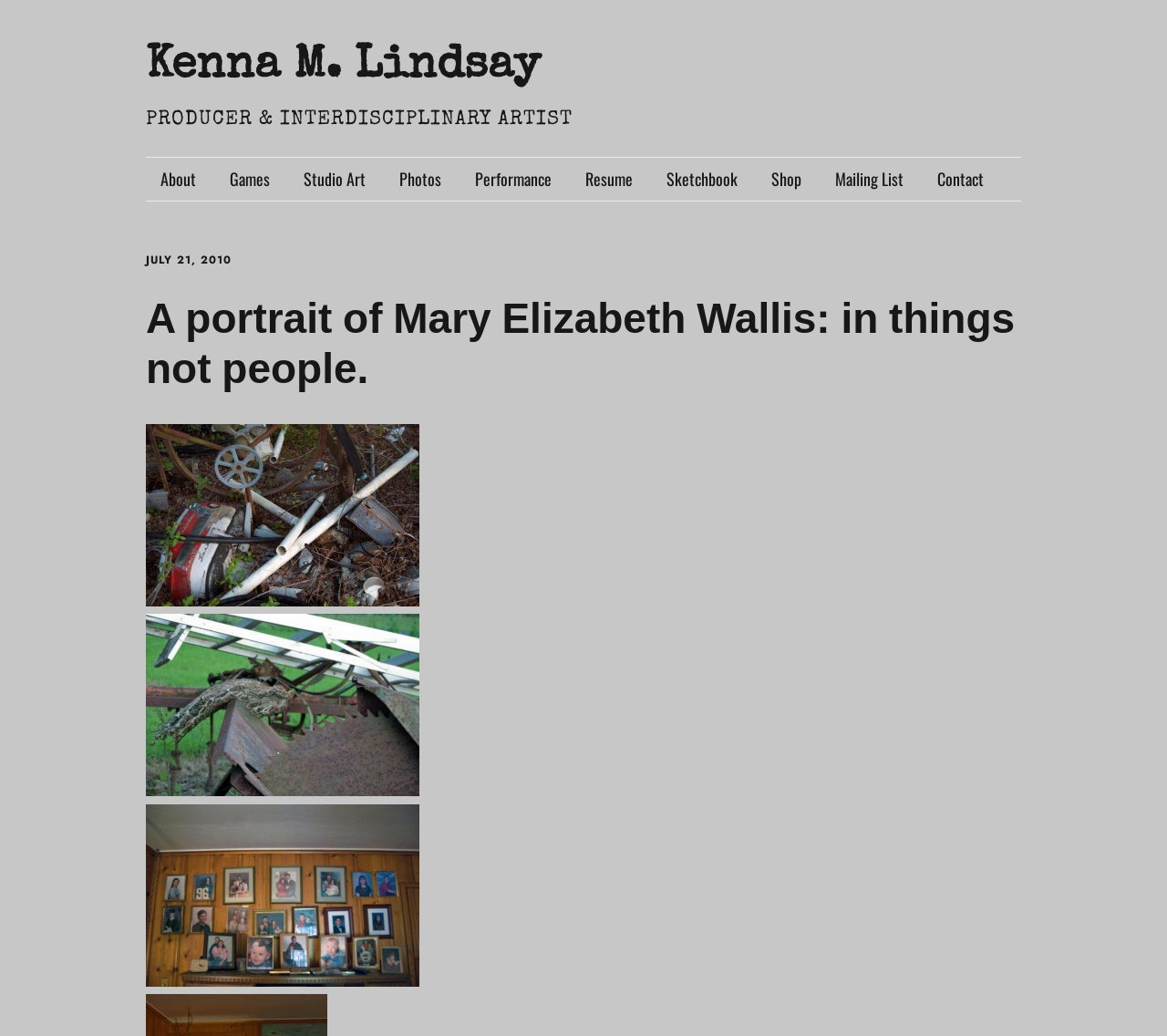Answer the following query concisely with a single word or phrase:
What is the profession of Kenna M. Lindsay?

Producer & Interdisciplinary Artist